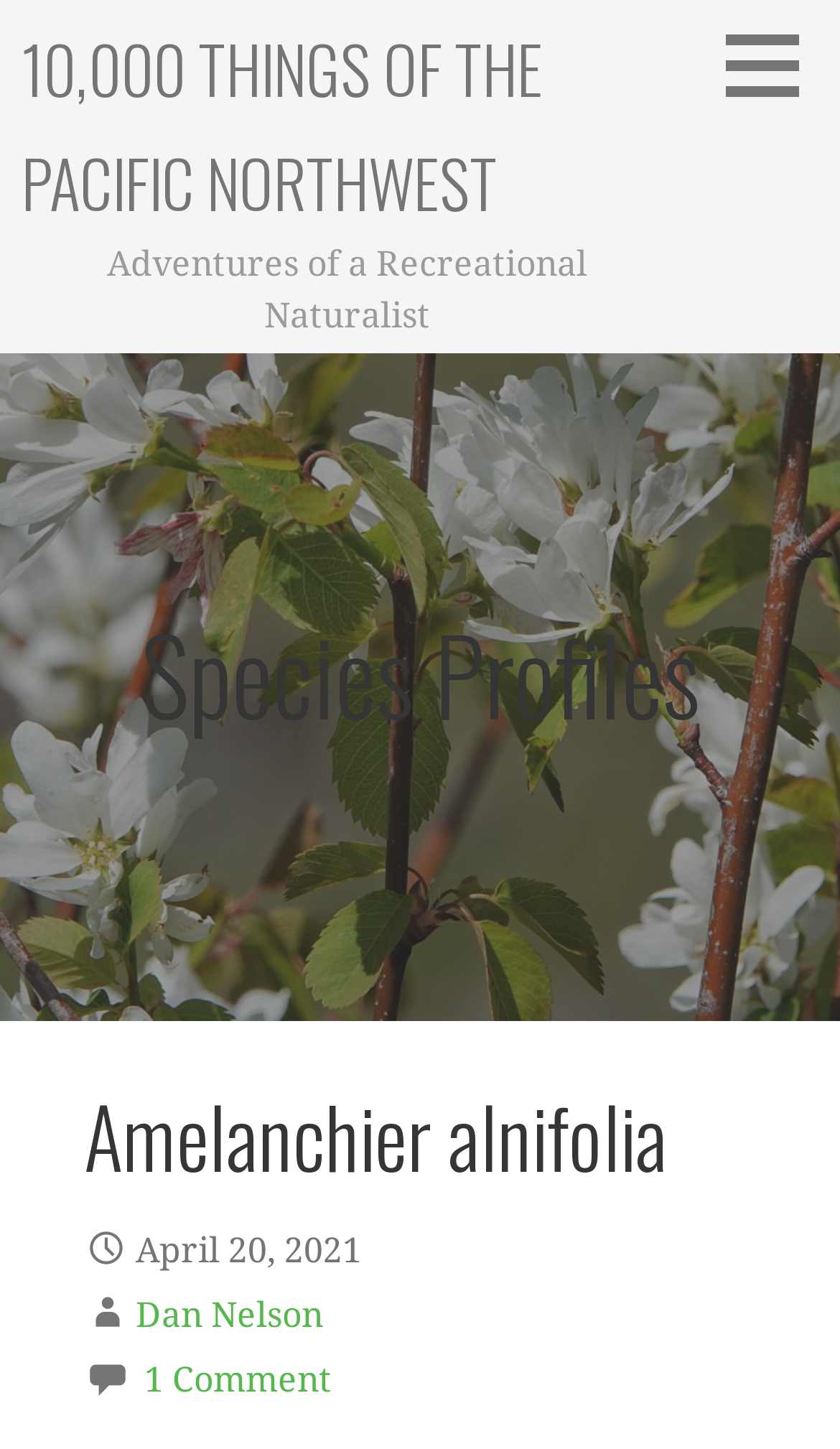Give a short answer to this question using one word or a phrase:
Who is the author of this article?

Dan Nelson